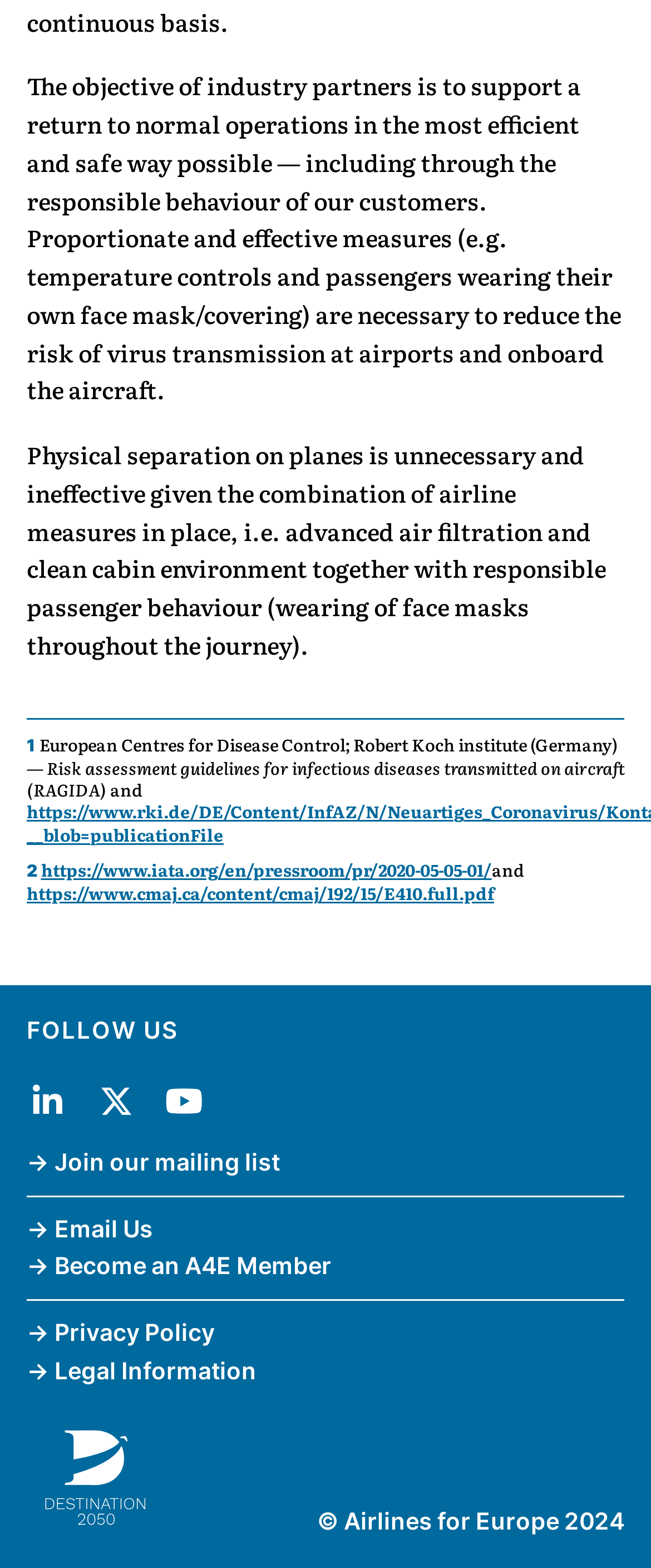Highlight the bounding box coordinates of the element that should be clicked to carry out the following instruction: "Read the article about risk assessment guidelines for infectious diseases". The coordinates must be given as four float numbers ranging from 0 to 1, i.e., [left, top, right, bottom].

[0.041, 0.481, 0.959, 0.511]